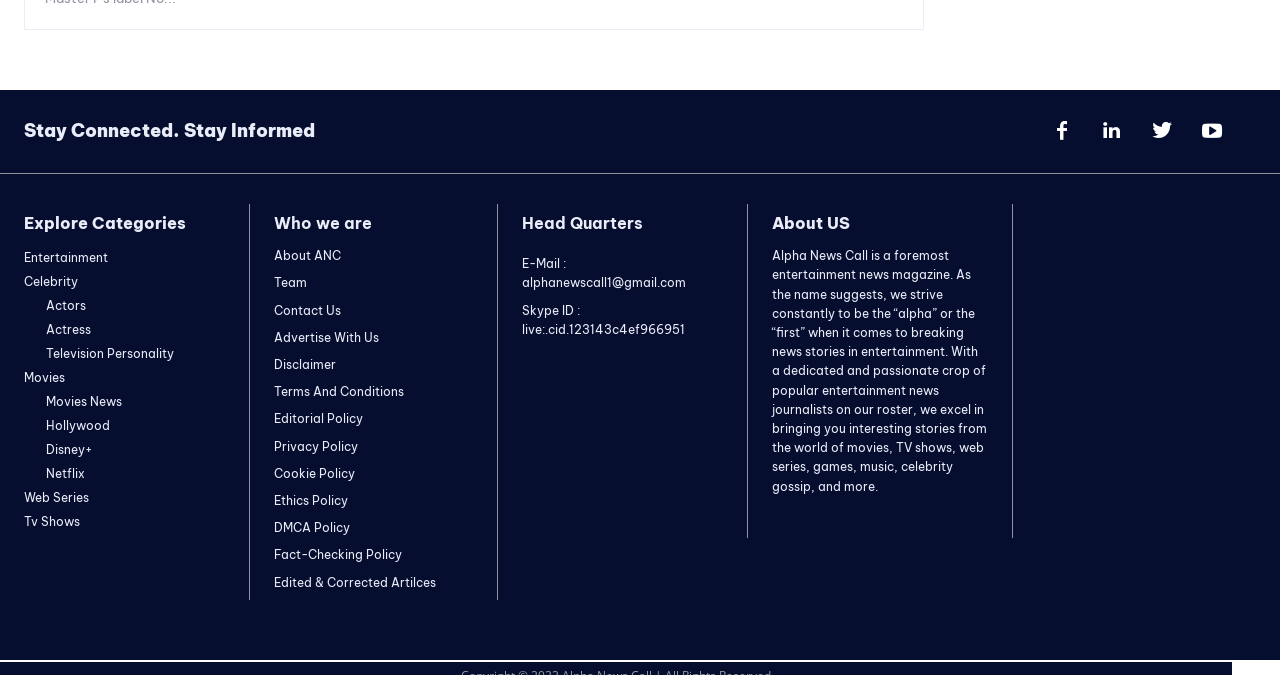Please find and report the bounding box coordinates of the element to click in order to perform the following action: "Check Head Quarters". The coordinates should be expressed as four float numbers between 0 and 1, in the format [left, top, right, bottom].

[0.408, 0.317, 0.502, 0.346]